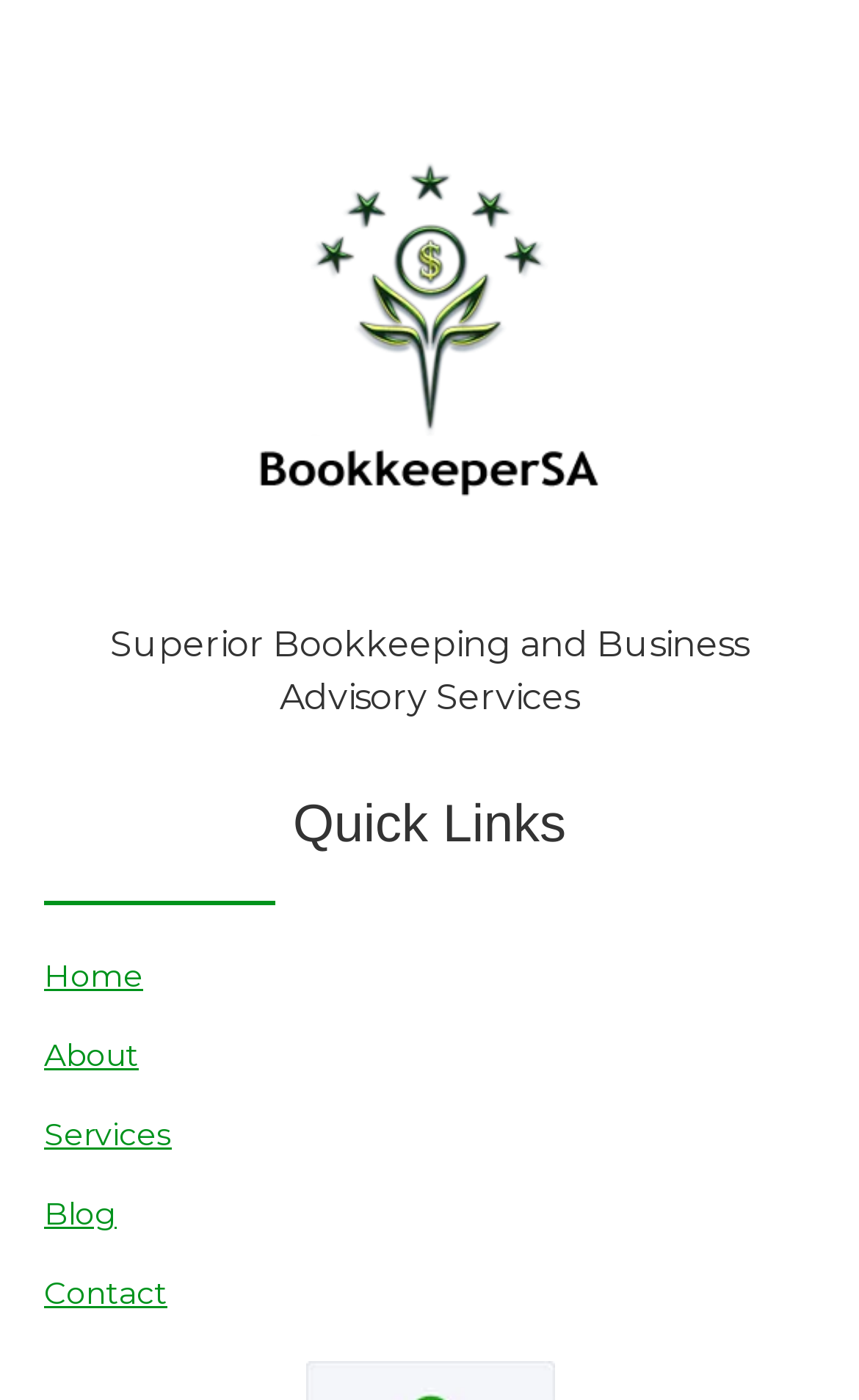Refer to the image and answer the question with as much detail as possible: How many quick links are available?

The quick links are listed below the 'Quick Links' heading, and there are 5 links: 'Home', 'About', 'Services', 'Blog', and 'Contact'.